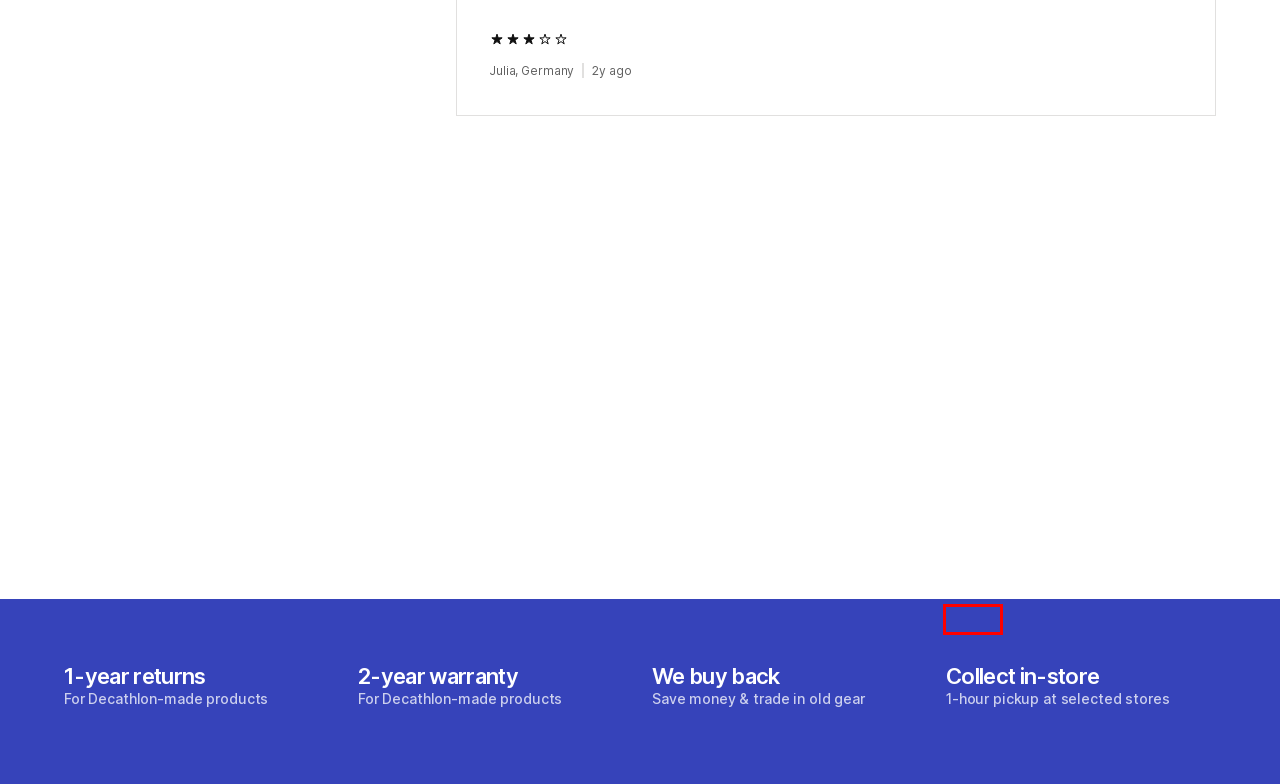Given a screenshot of a webpage featuring a red bounding box, identify the best matching webpage description for the new page after the element within the red box is clicked. Here are the options:
A. Decathlon Mobile App | Landing Page
B. Decathlon | Youth Discount - 16-26 Years Old, Apprentice & Student Discount
C. Decathlon for business contact
D. Home - DECATHLON MYCLUB
E. Decathlon Careers
F. decathlon membership program
G. VDP
H. Terms and conditions - Lemonway - Lemonway

E